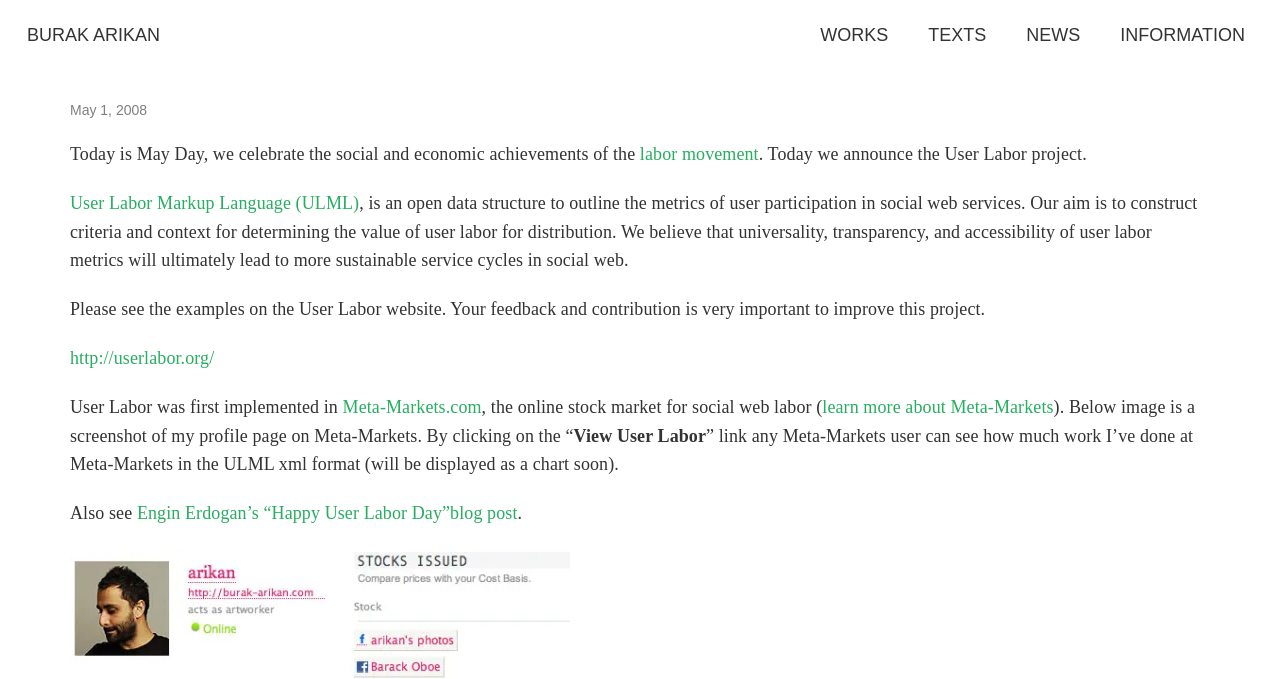Please locate the clickable area by providing the bounding box coordinates to follow this instruction: "Learn more about 'Meta-Markets'".

[0.642, 0.584, 0.823, 0.614]